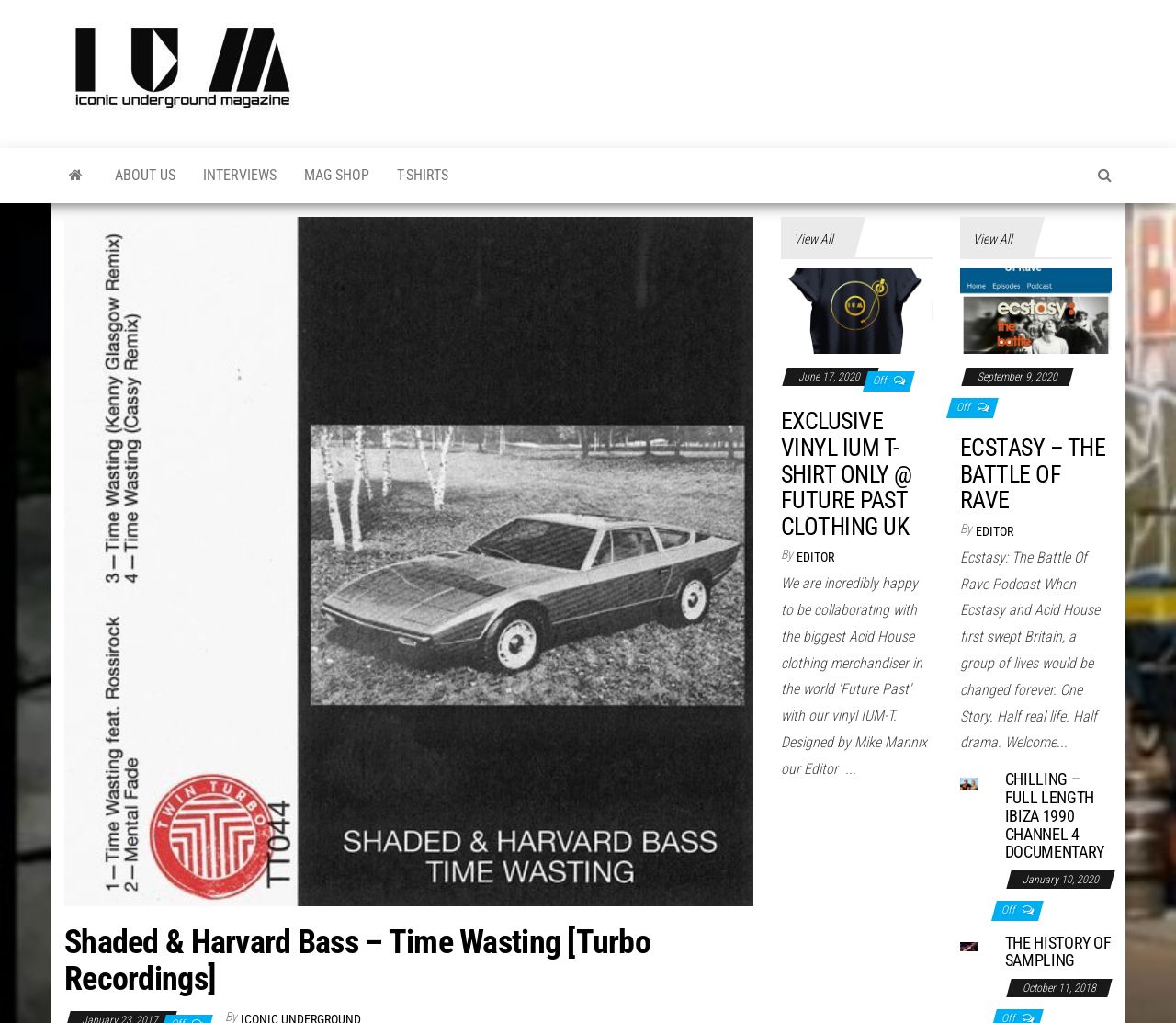What is the purpose of the 'View All' link?
Please provide a single word or phrase as your answer based on the image.

To view more articles